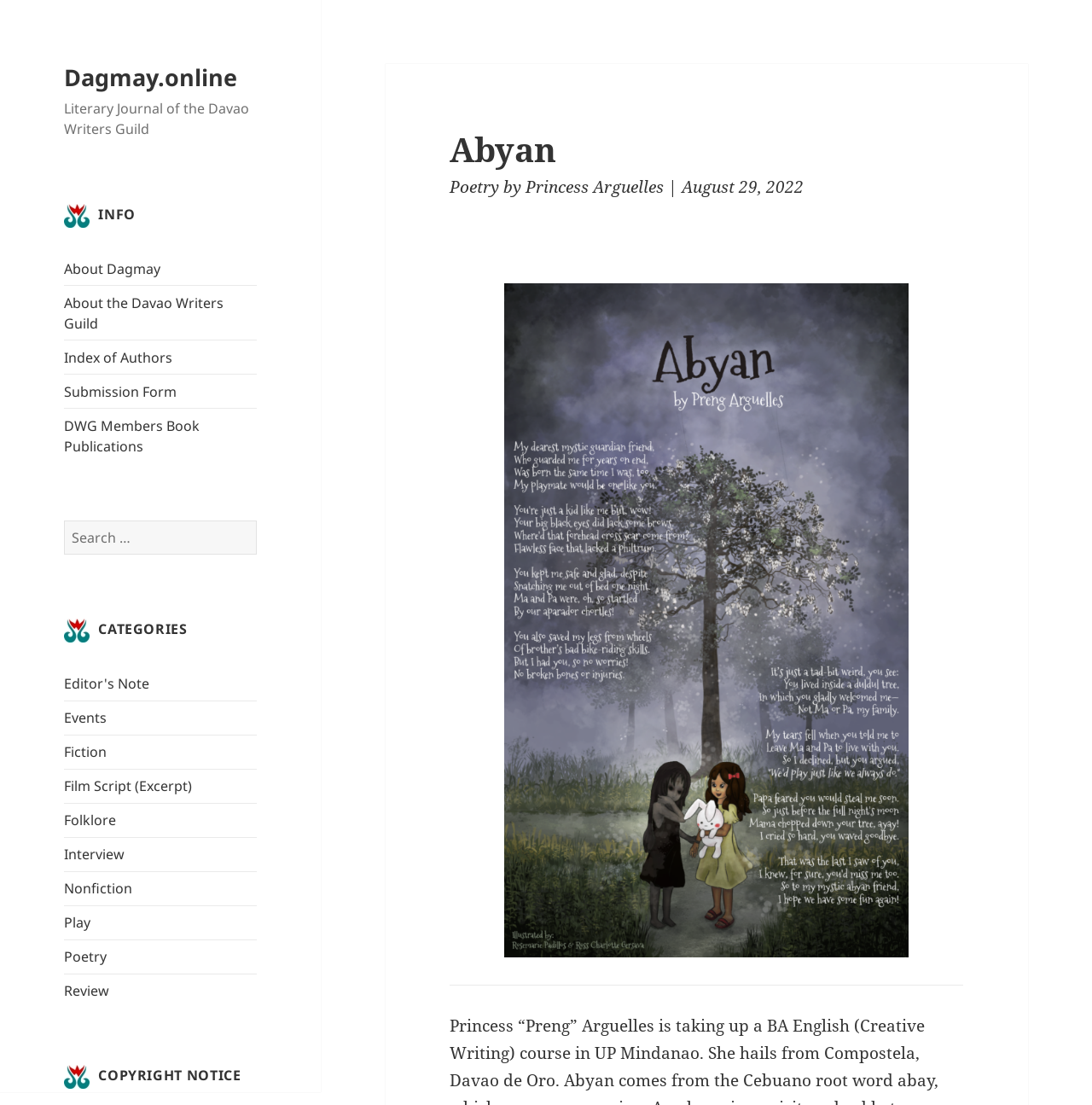Determine the bounding box coordinates for the UI element matching this description: "DWG Members Book Publications".

[0.059, 0.376, 0.183, 0.412]